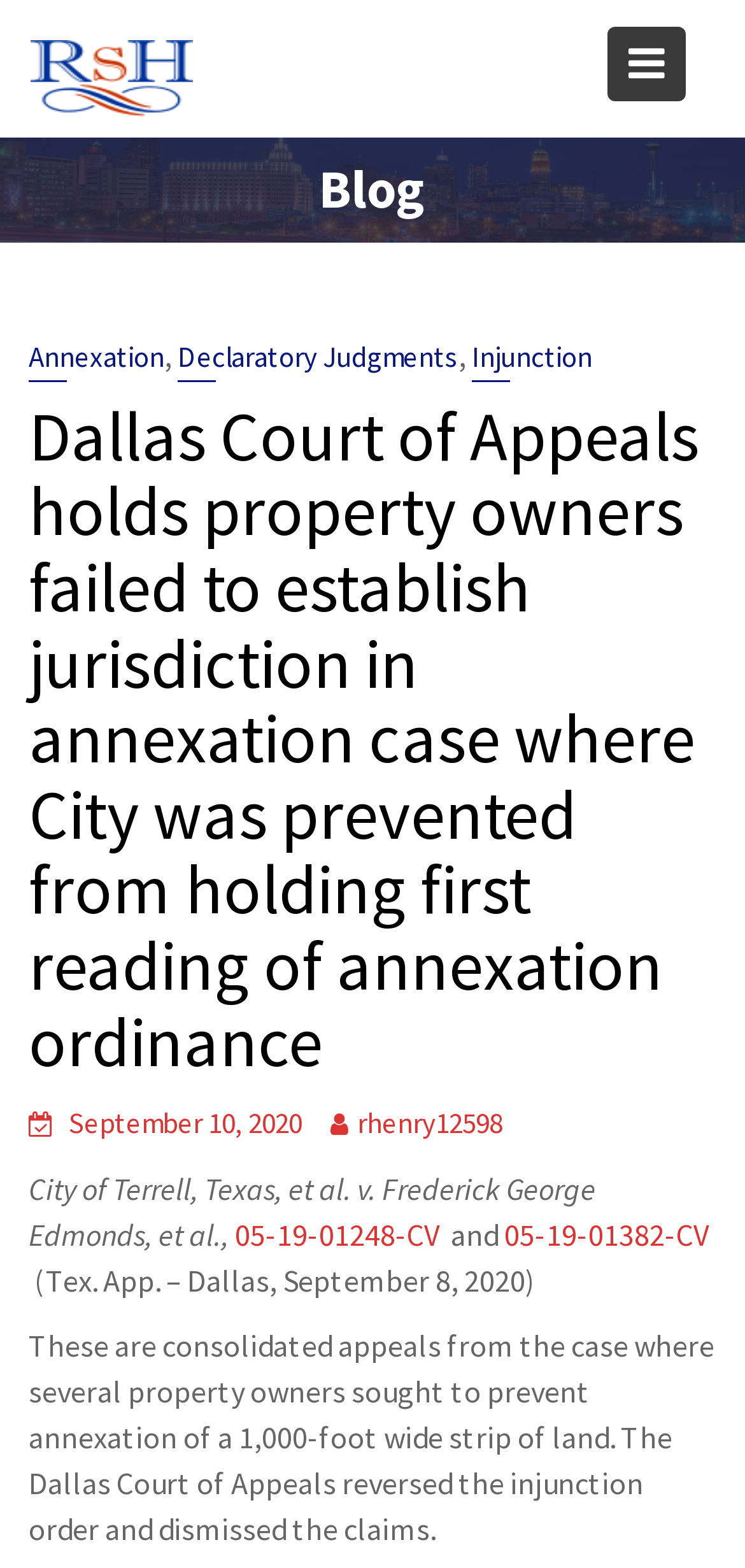Please determine the bounding box coordinates of the element's region to click in order to carry out the following instruction: "Check the date of the blog post". The coordinates should be four float numbers between 0 and 1, i.e., [left, top, right, bottom].

[0.092, 0.705, 0.405, 0.728]